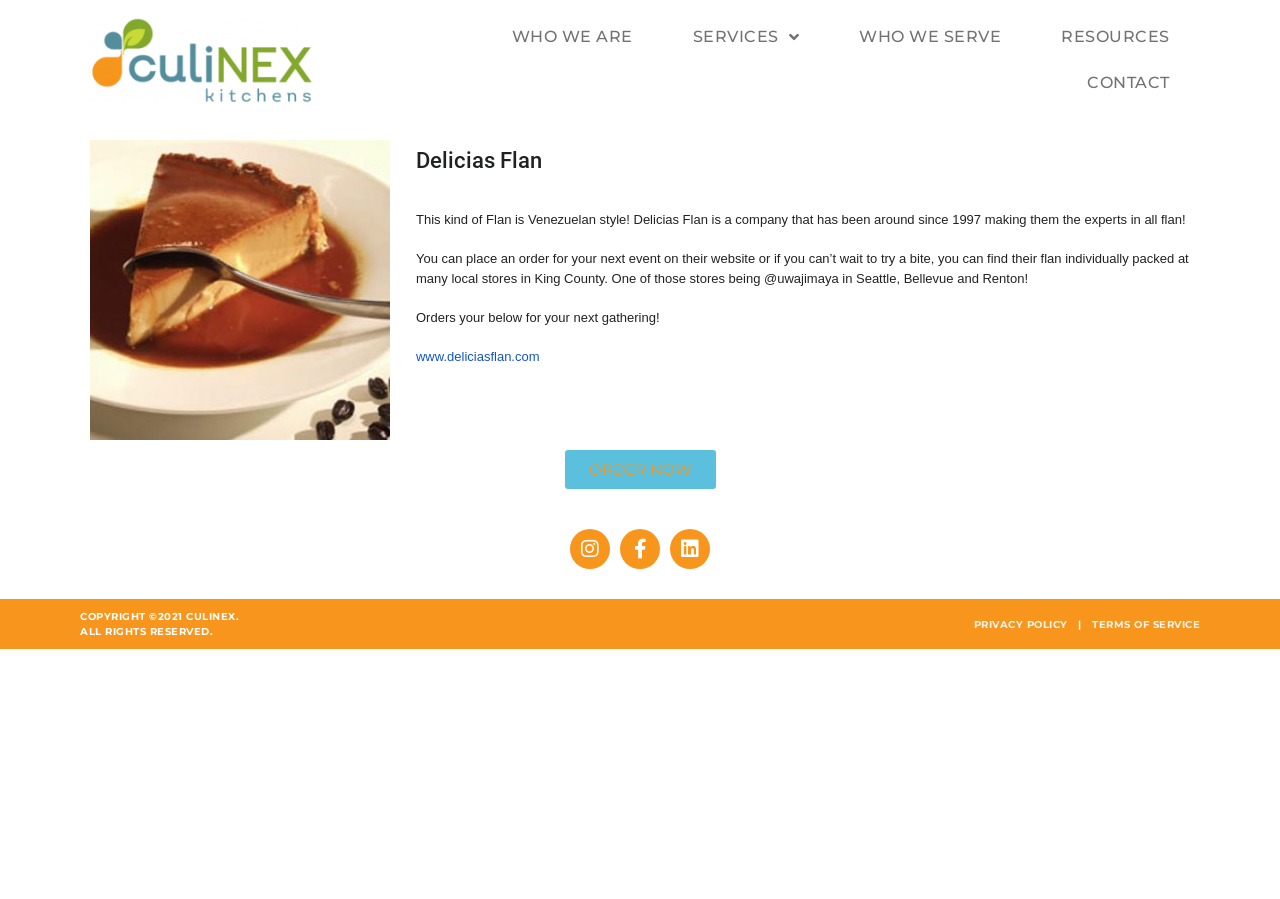Please determine the bounding box of the UI element that matches this description: PRIVACY POLICY. The coordinates should be given as (top-left x, top-left y, bottom-right x, bottom-right y), with all values between 0 and 1.

[0.761, 0.687, 0.834, 0.701]